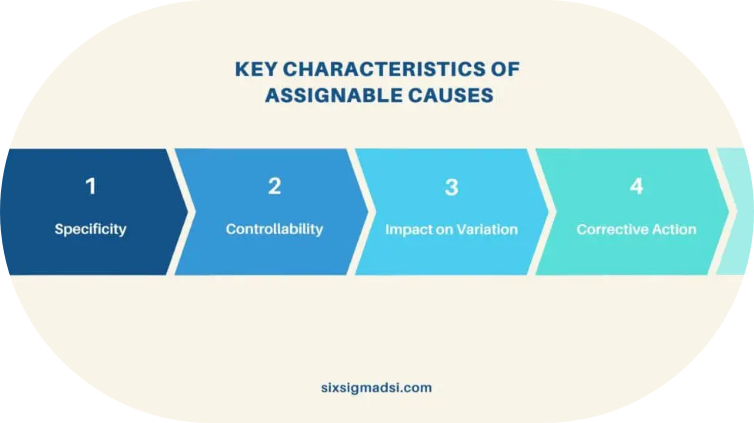Describe all the elements and aspects of the image comprehensively.

The image visually presents the "Key Characteristics of Assignable Causes," which are essential concepts in quality management and statistical process control. The graphic is divided into four distinct segments, each labeled with a characteristic:

1. **Specificity**: Highlighting that assignable causes are identifiable and specific factors responsible for variations in a process.
2. **Controllability**: Emphasizing that these causes are typically manageable and can be addressed by those overseeing the process.
3. **Impact on Variation**: Indicating the significant role assignable causes play in affecting process variations and overall performance.
4. **Corrective Action**: Suggesting that recognizing these causes is crucial for implementing effective interventions to restore intended process outcomes.

The design features a clean layout with numbered segments, enhancing clarity and focus on these vital points for quality improvement. The bottom of the image cites "sixsigmadsi.com," indicating the source of the information.